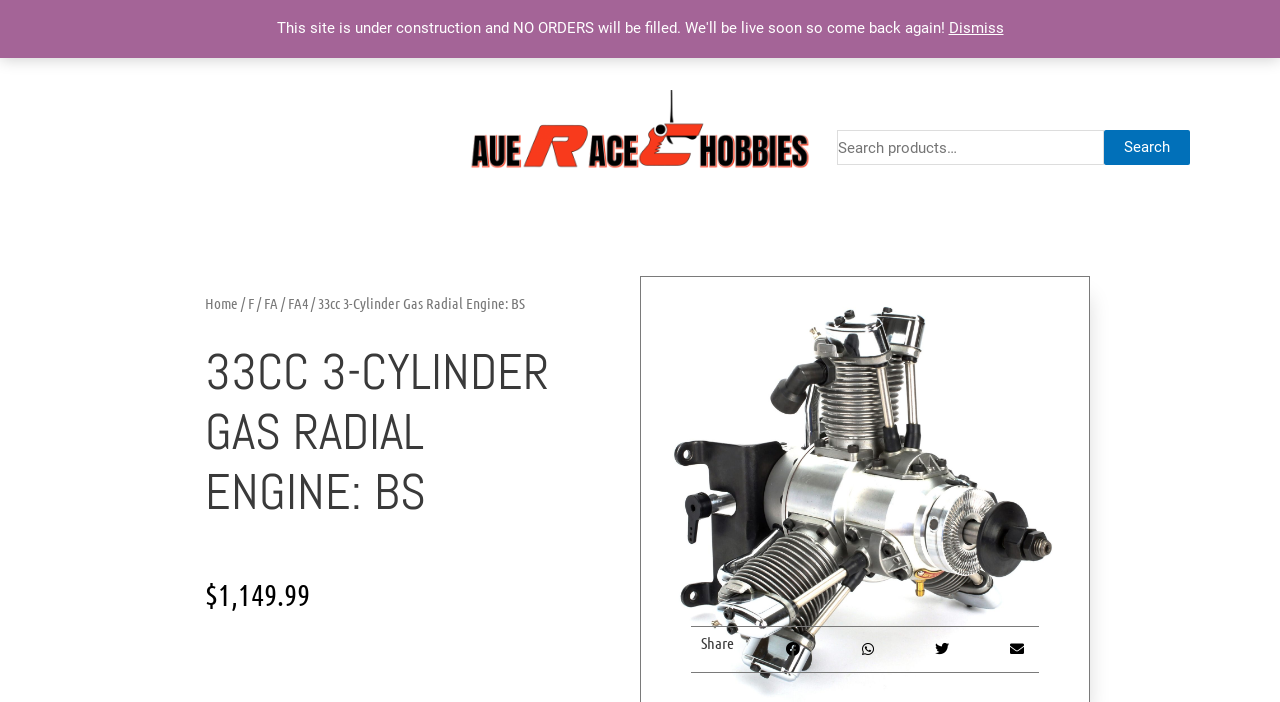Given the element description: "Home", predict the bounding box coordinates of this UI element. The coordinates must be four float numbers between 0 and 1, given as [left, top, right, bottom].

[0.16, 0.419, 0.186, 0.445]